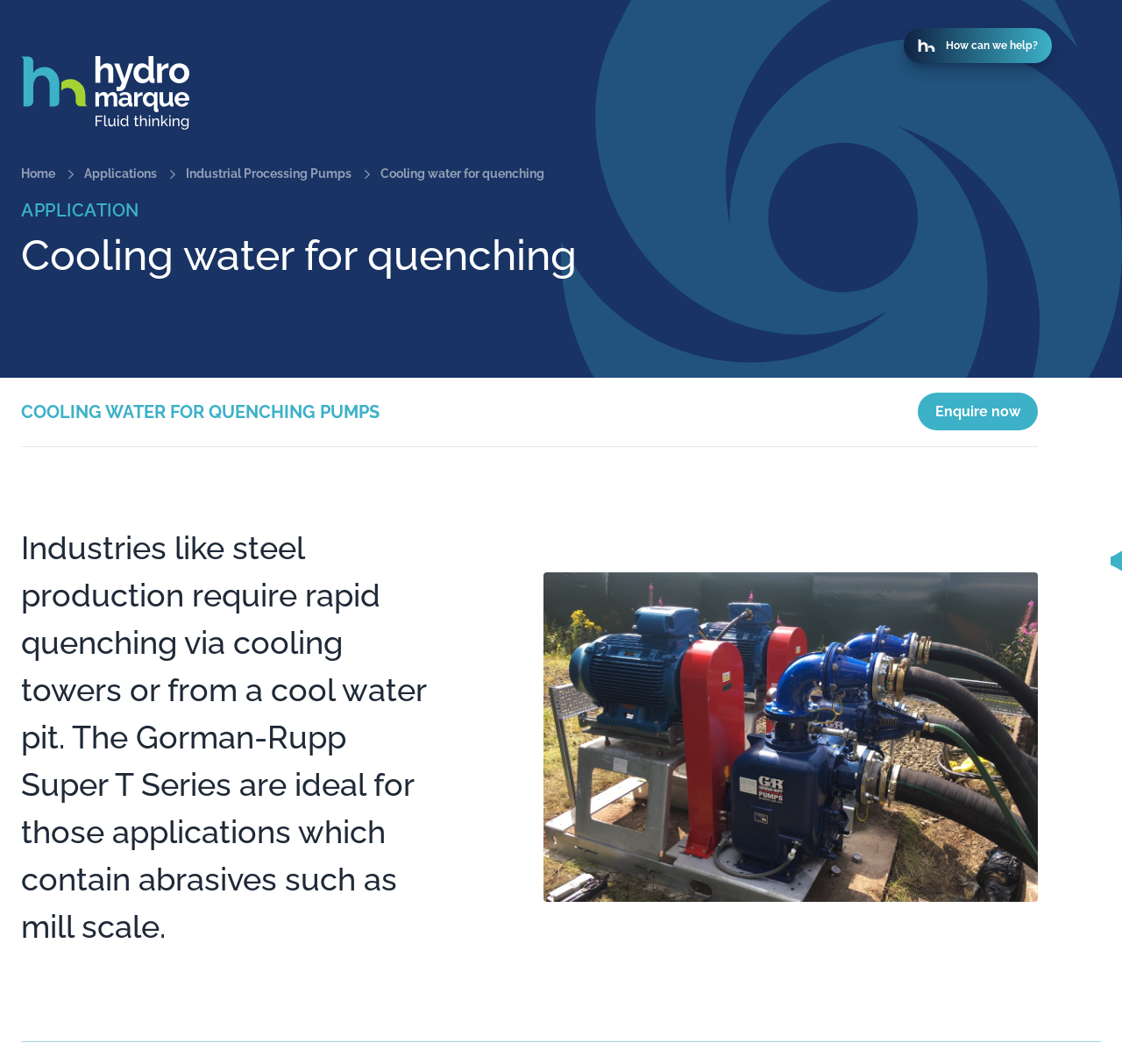What can you do by clicking 'Enquire now'?
Look at the screenshot and respond with one word or a short phrase.

Get a quote